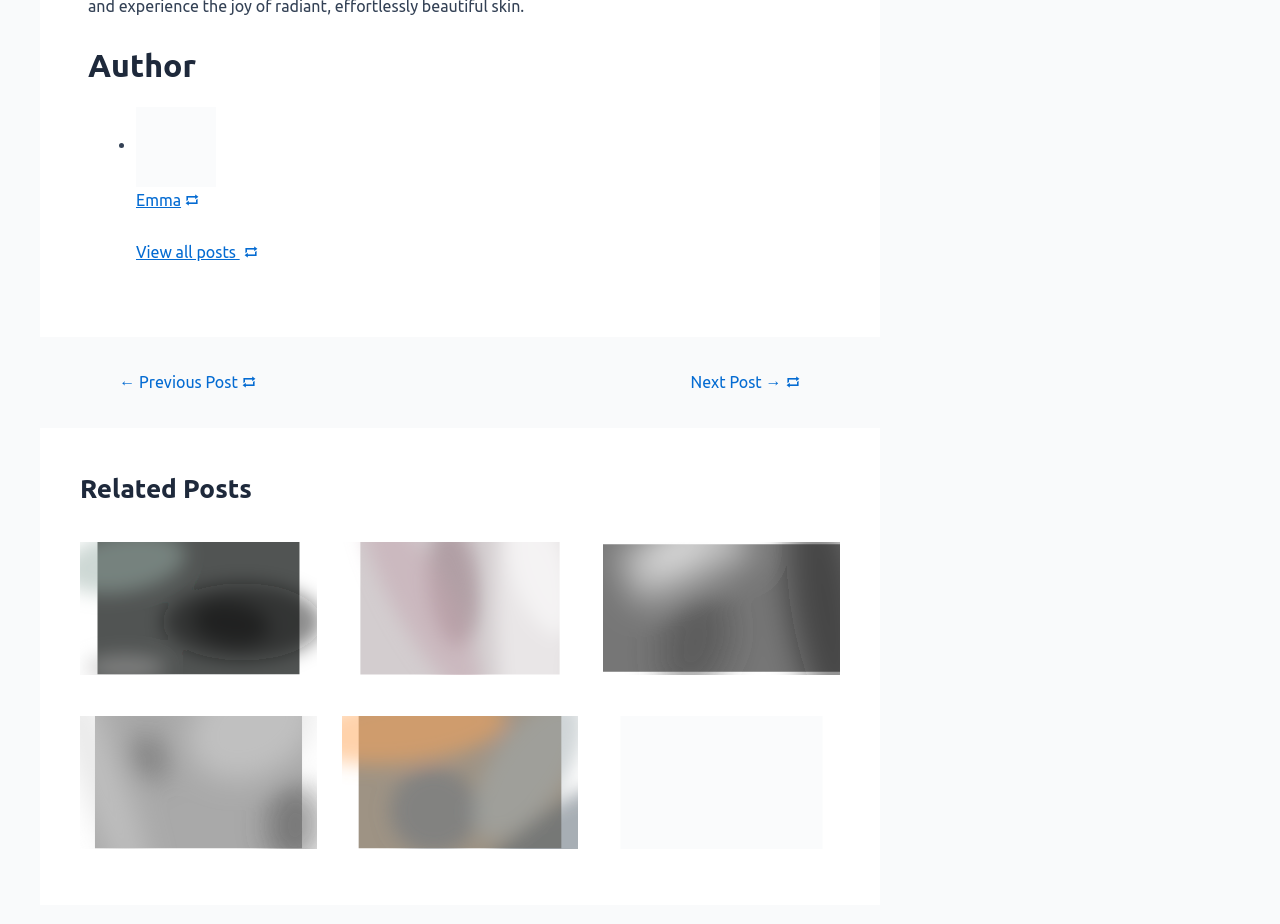Please answer the following question using a single word or phrase: 
What is the topic of the first related post?

Black Dresses